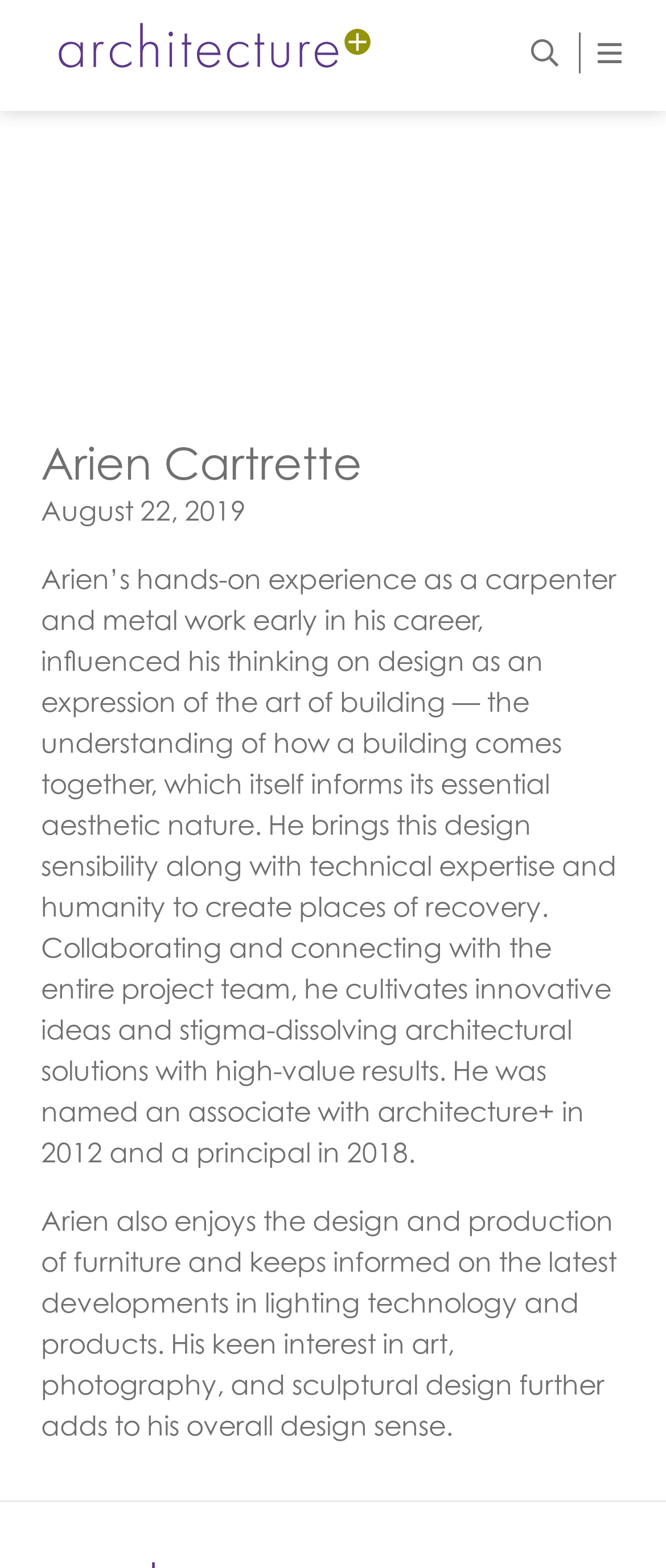Using the provided description August 22, 2019, find the bounding box coordinates for the UI element. Provide the coordinates in (top-left x, top-left y, bottom-right x, bottom-right y) format, ensuring all values are between 0 and 1.

[0.062, 0.315, 0.369, 0.337]